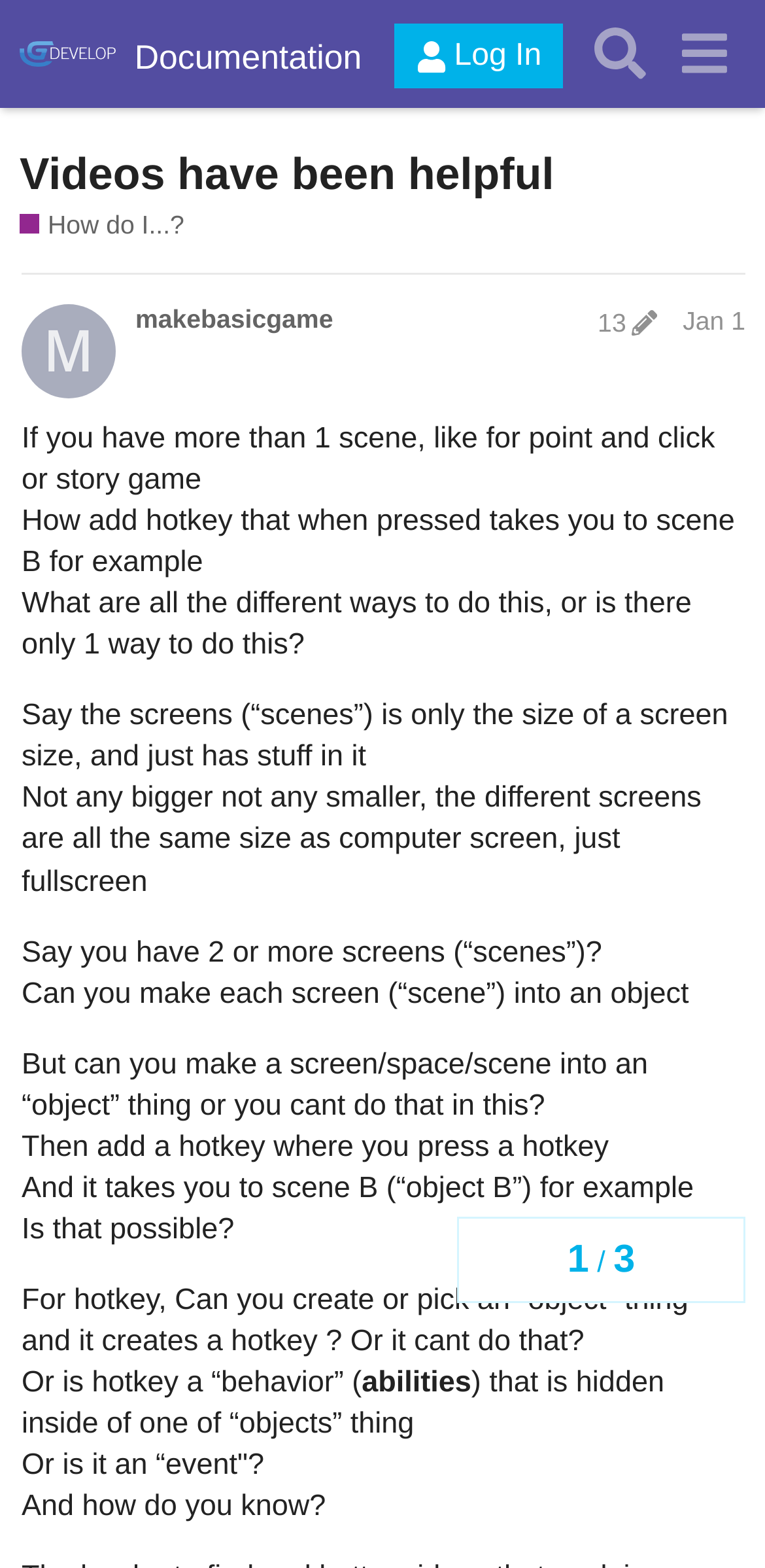What is the principal heading displayed on the webpage?

Videos have been helpful